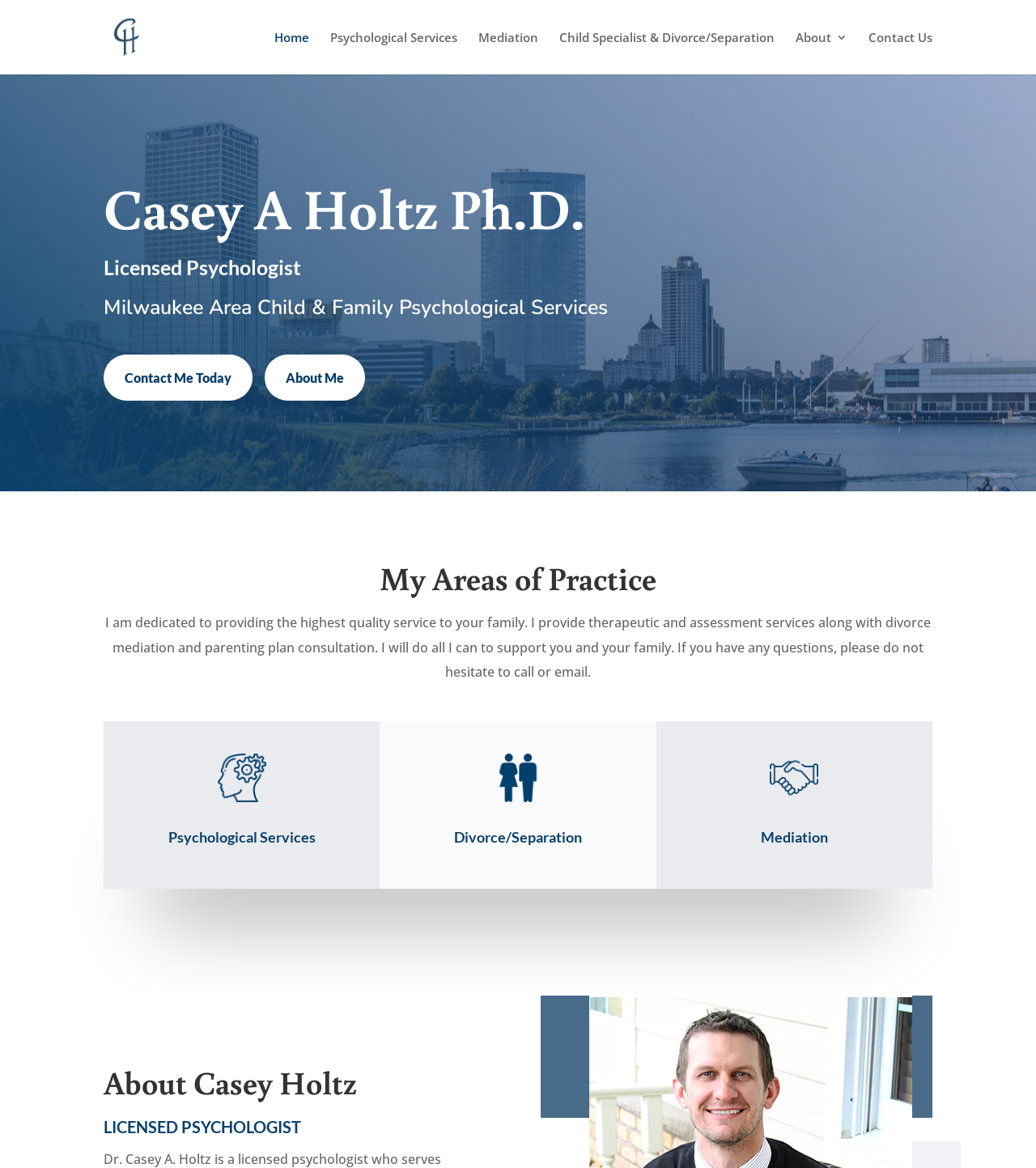Reply to the question with a single word or phrase:
What is the purpose of the 'Mediation' service?

Divorce mediation